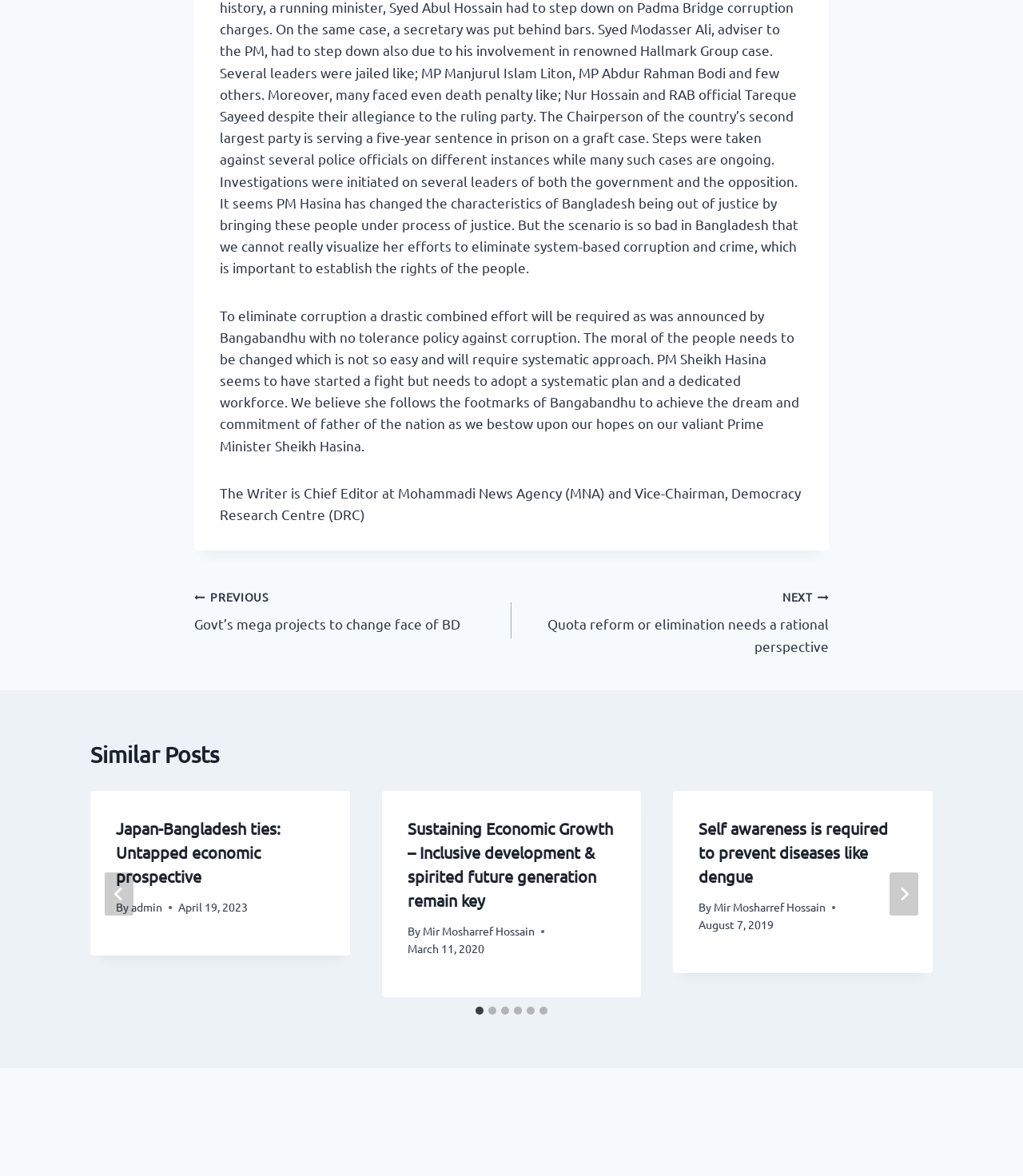Who is the author of the second article?
From the image, provide a succinct answer in one word or a short phrase.

Mir Mosharref Hossain